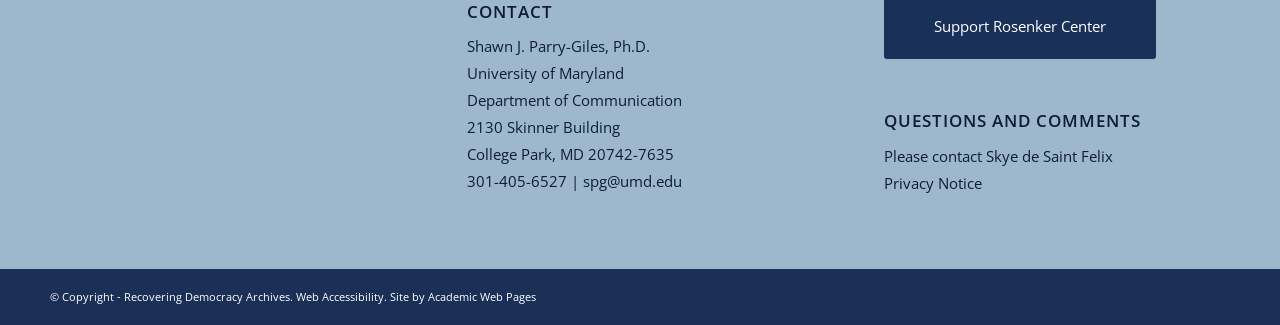What is the name of the department?
Answer with a single word or short phrase according to what you see in the image.

Department of Communication